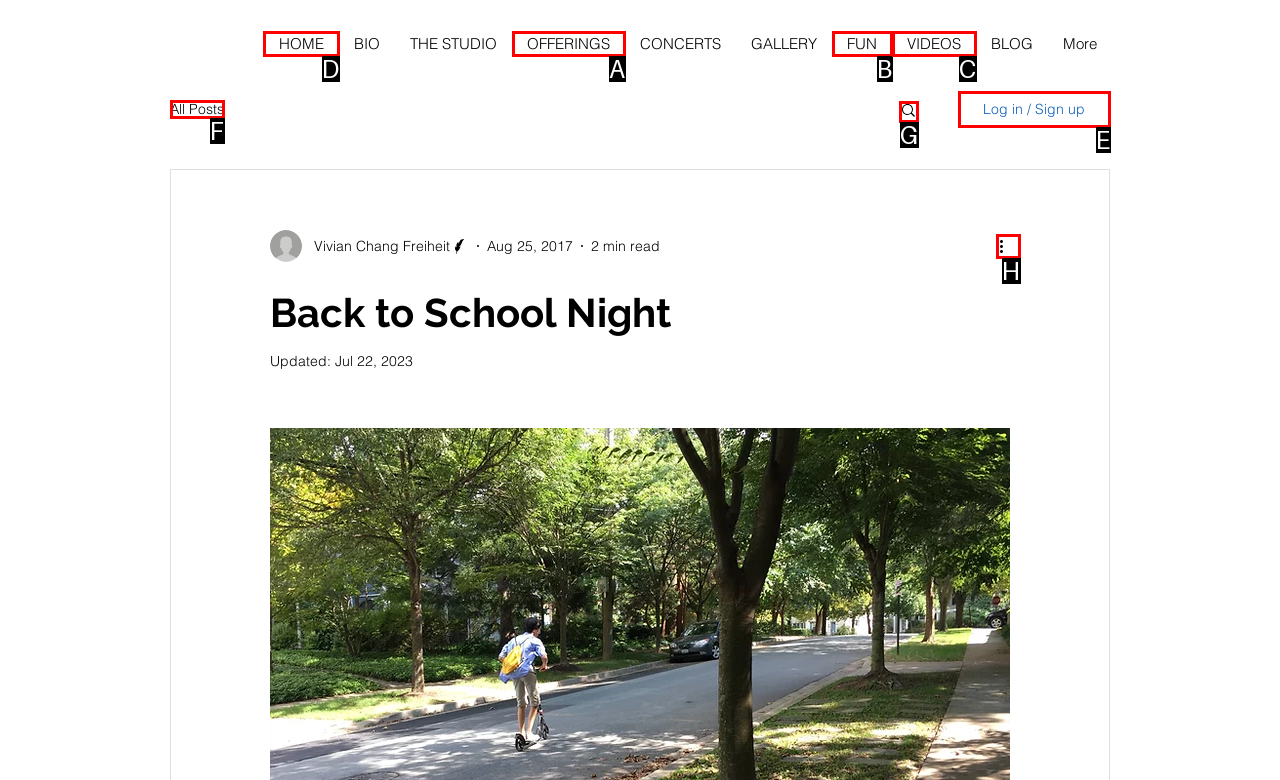Tell me which letter corresponds to the UI element that should be clicked to fulfill this instruction: go to home page
Answer using the letter of the chosen option directly.

D